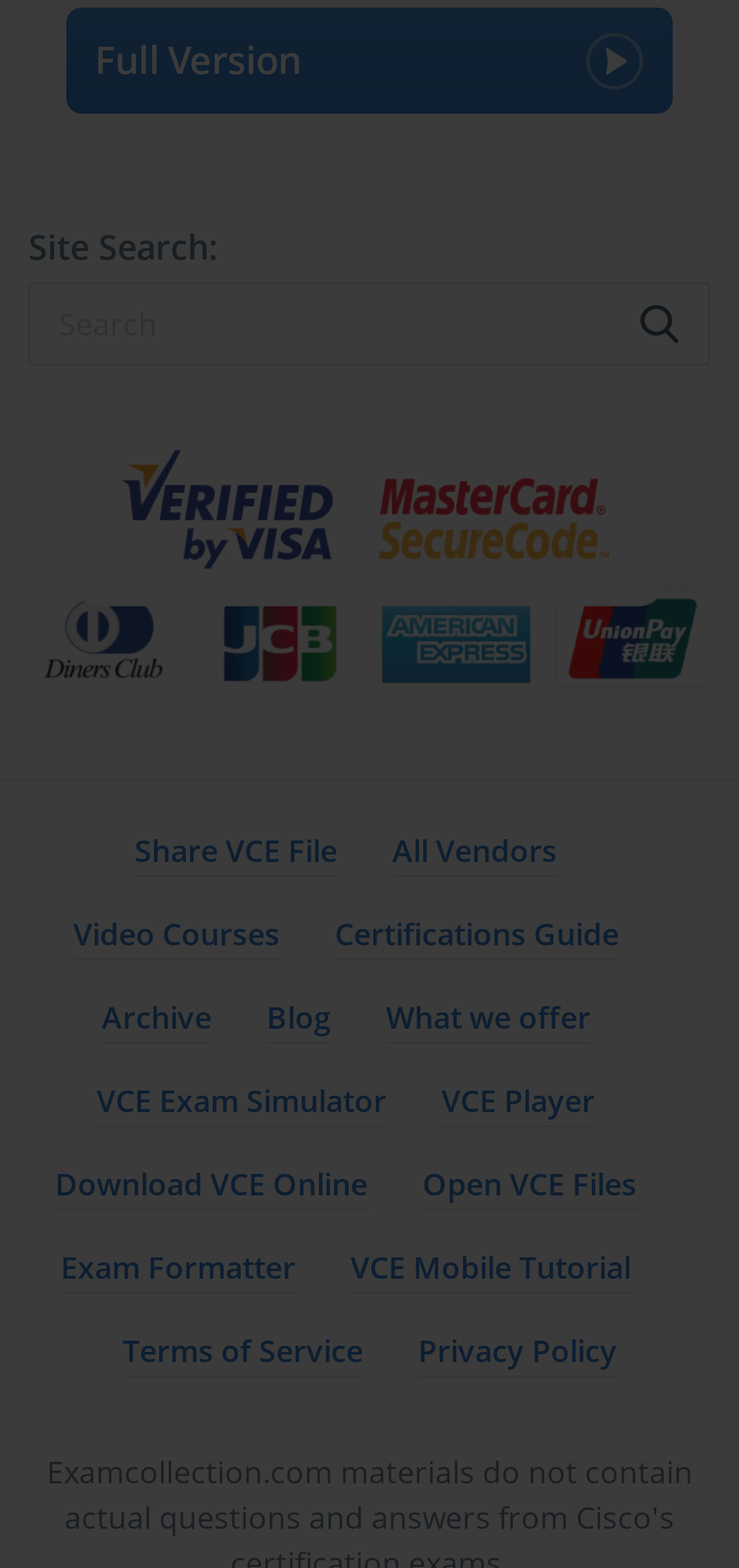Answer in one word or a short phrase: 
How many links are there in the main section?

14